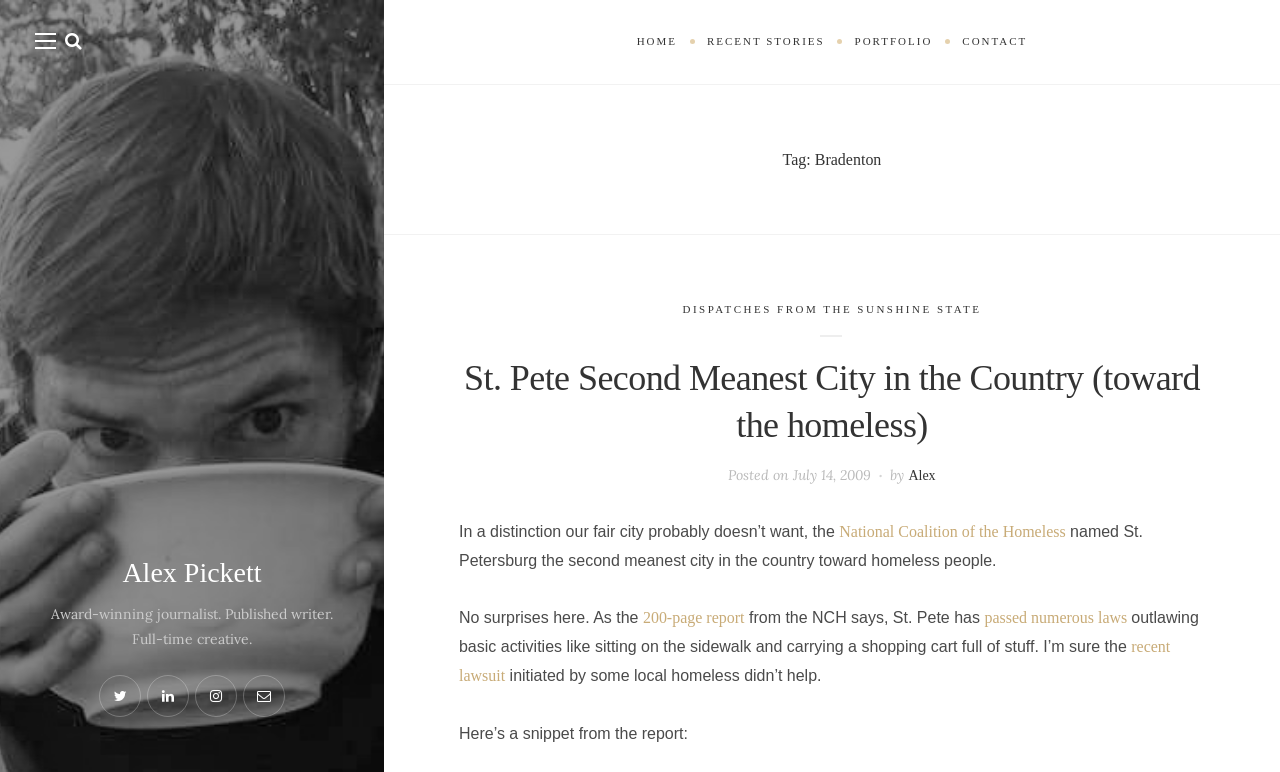Provide a brief response to the question below using one word or phrase:
How many main navigation links are available?

4